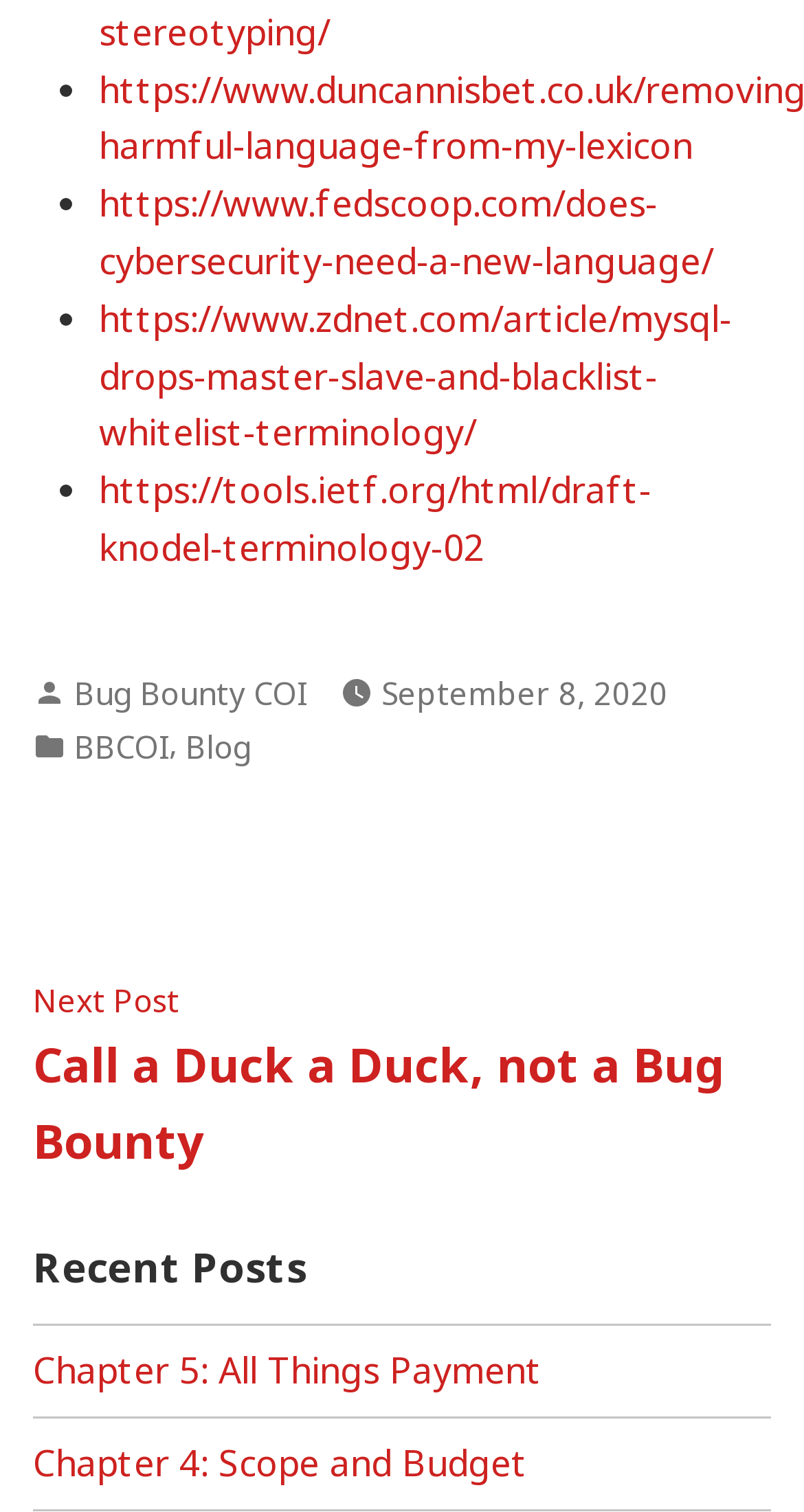Please locate the bounding box coordinates for the element that should be clicked to achieve the following instruction: "Read about 'Tbone Steak House Restaurant Sapa'". Ensure the coordinates are given as four float numbers between 0 and 1, i.e., [left, top, right, bottom].

None